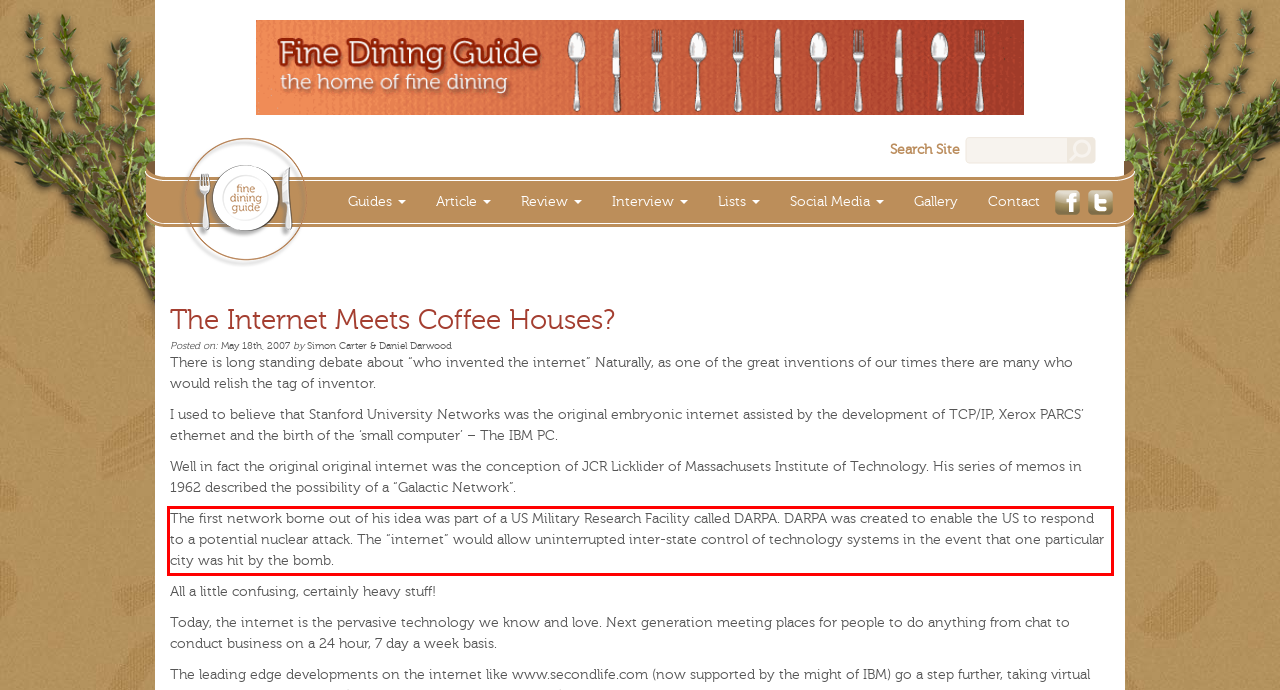You have a screenshot of a webpage with a red bounding box. Identify and extract the text content located inside the red bounding box.

The first network borne out of his idea was part of a US Military Research Facility called DARPA. DARPA was created to enable the US to respond to a potential nuclear attack. The “internet” would allow uninterrupted inter-state control of technology systems in the event that one particular city was hit by the bomb.